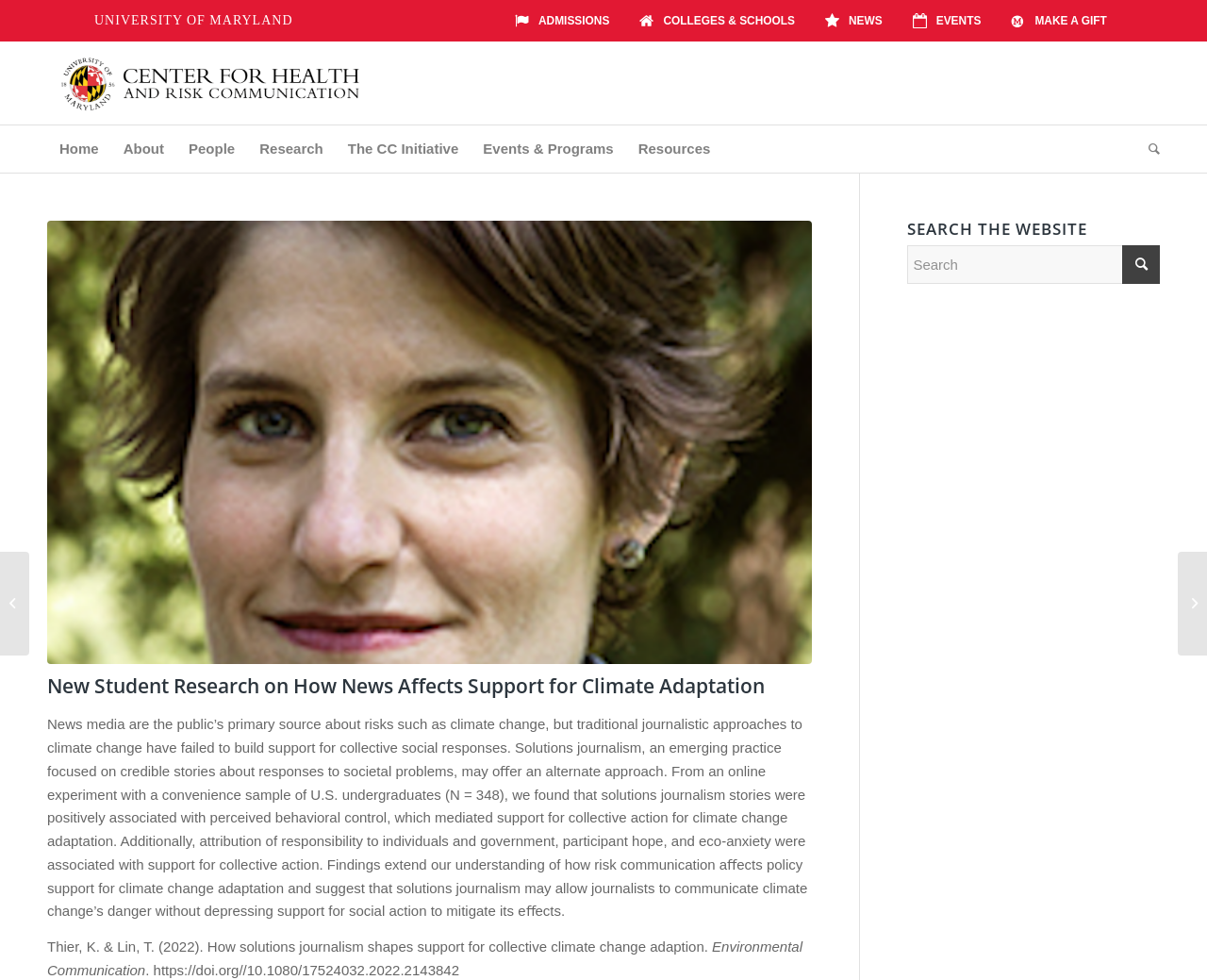What is the purpose of the search bar on the webpage?
Please respond to the question with a detailed and well-explained answer.

I found the answer by looking at the search bar and the heading 'SEARCH THE WEBSITE' above it, which suggests that the search bar is used to search the website.